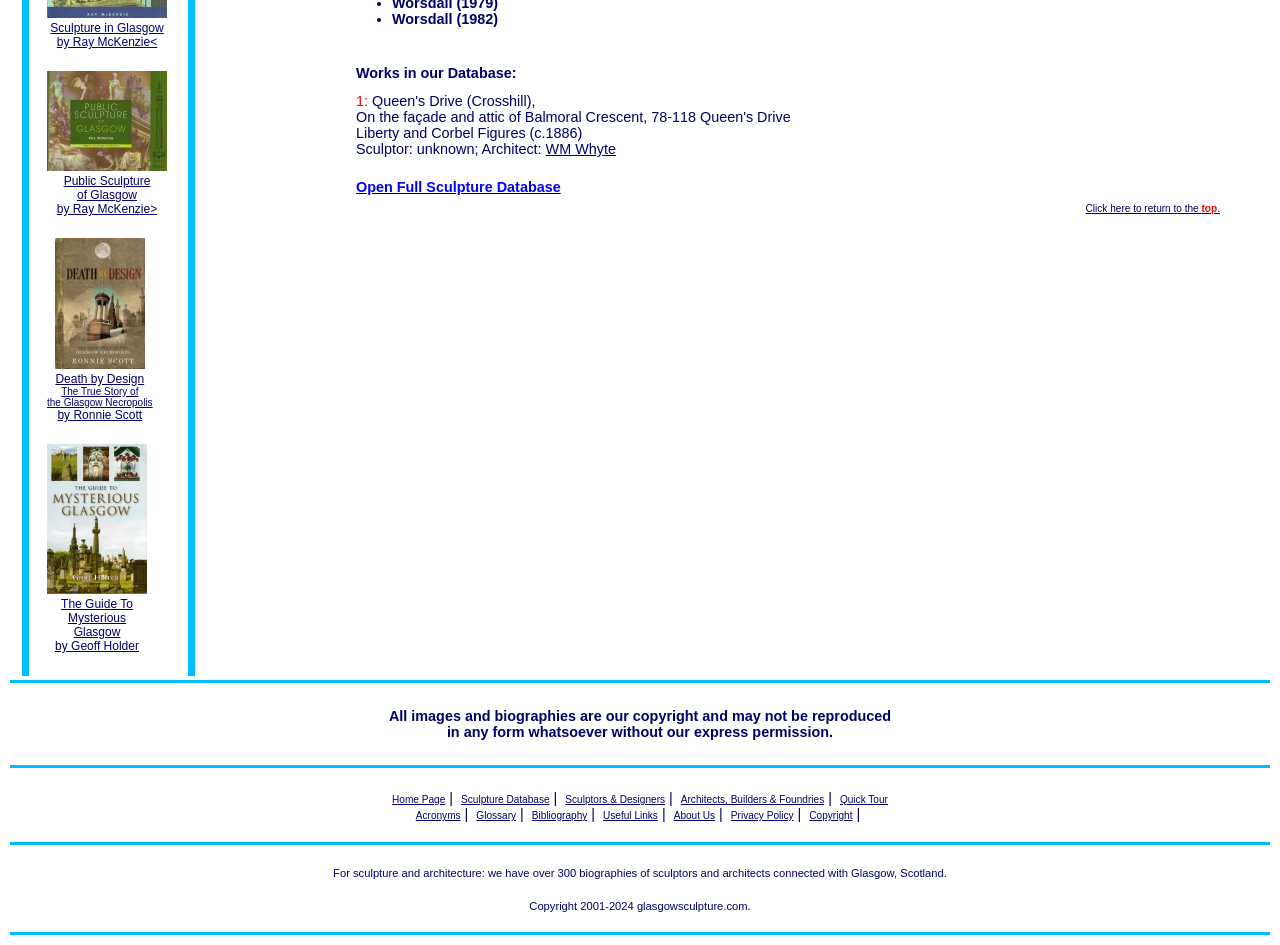Can you find the bounding box coordinates for the UI element given this description: "Sculptors & Designers"? Provide the coordinates as four float numbers between 0 and 1: [left, top, right, bottom].

[0.442, 0.84, 0.52, 0.852]